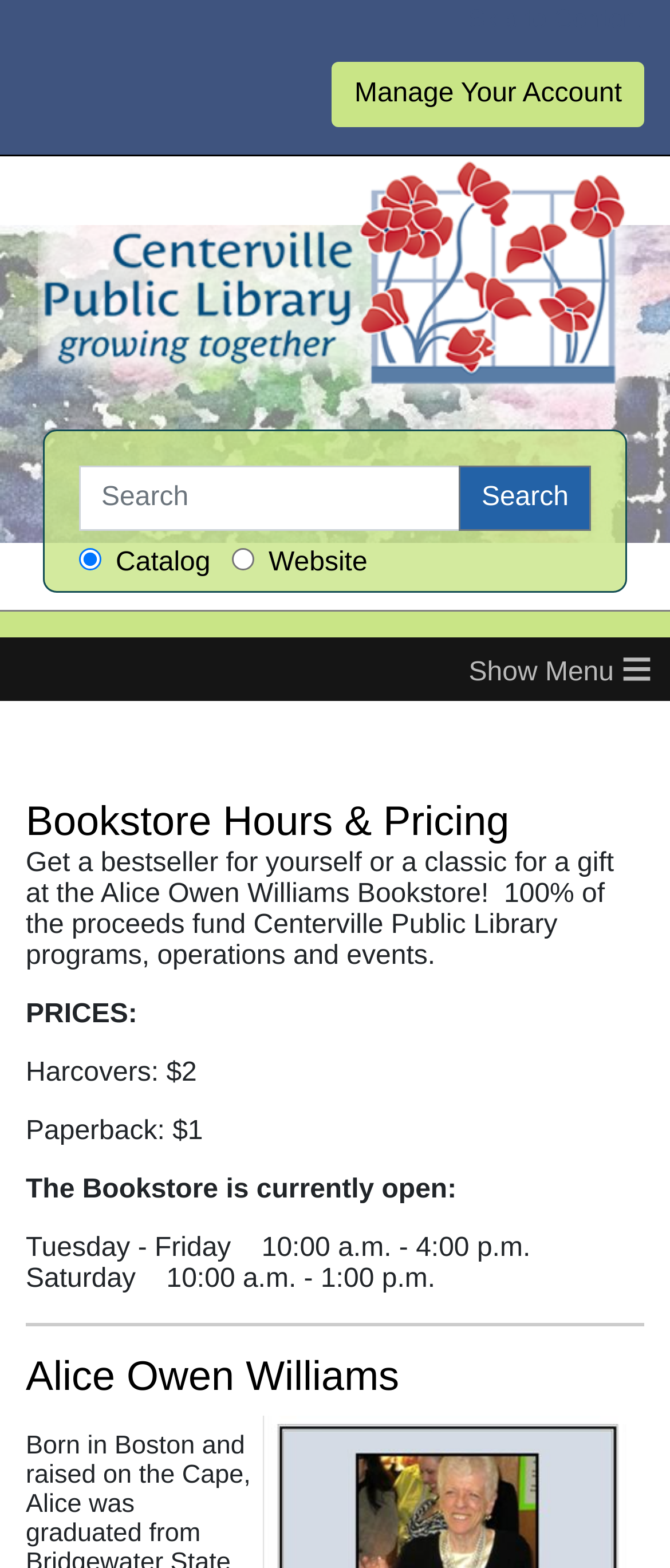Respond with a single word or phrase to the following question:
What is the name of the library that the Bookstore funds?

Centerville Public Library